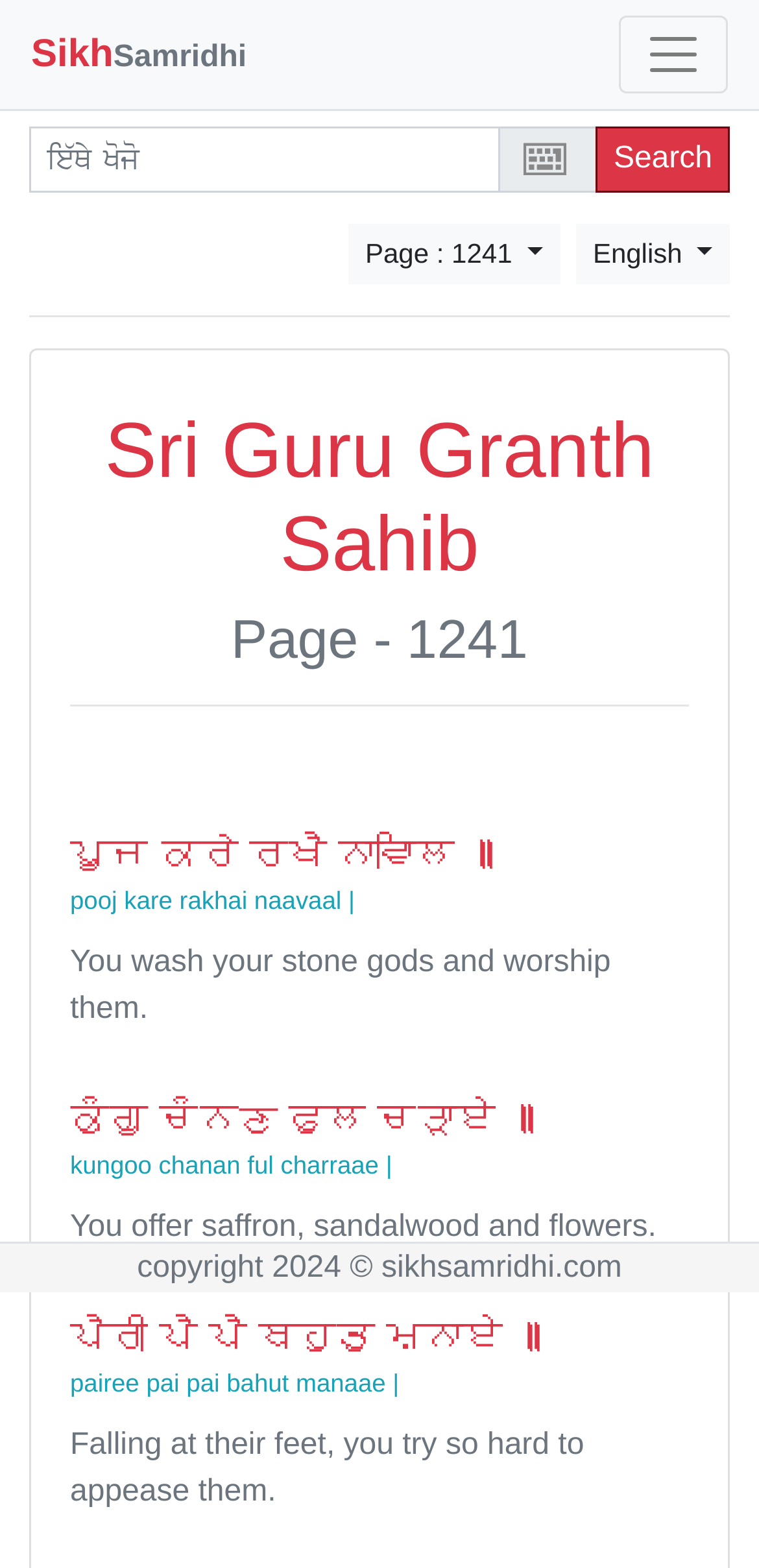Ascertain the bounding box coordinates for the UI element detailed here: "parent_node: SikhSamridhi aria-label="Toggle navigation"". The coordinates should be provided as [left, top, right, bottom] with each value being a float between 0 and 1.

[0.815, 0.01, 0.959, 0.06]